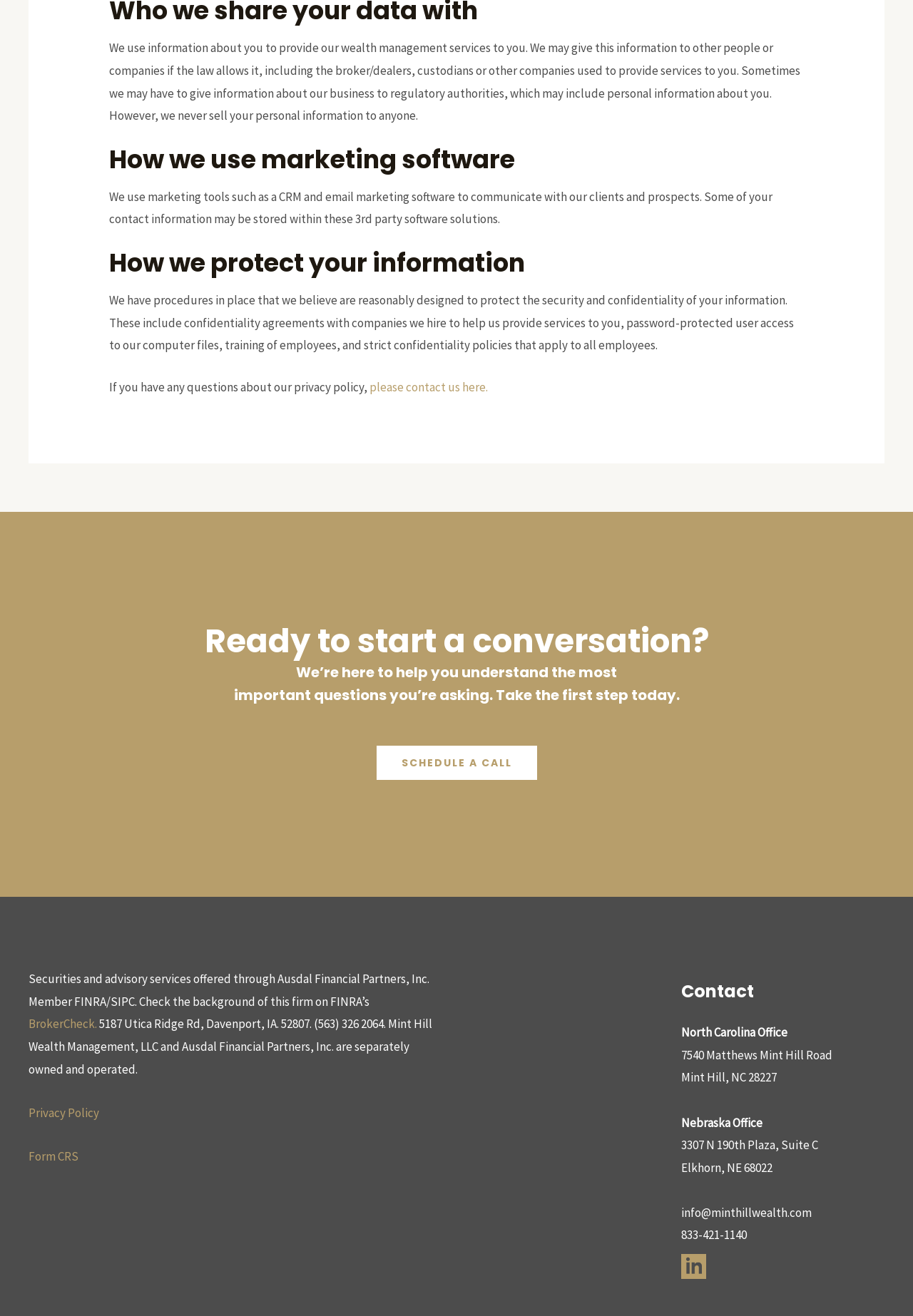What is the address of the North Carolina office?
Provide a concise answer using a single word or phrase based on the image.

7540 Matthews Mint Hill Road